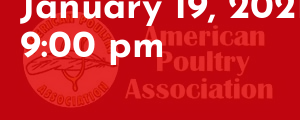Generate an elaborate description of what you see in the image.

The image features a prominent red background with text indicating the date and time of an event: "January 19, 2021, 9:00 pm." Overlaying this information is the logo of the American Poultry Association, depicted on the left side. The logo features a stylized illustration of a poultry figure, symbolizing the association's focus on poultry-related activities. This visual highlights the importance of the event hosted by the Salt Spring Poultry Club, which is centered around the American Poultry Association's work and community engagement.